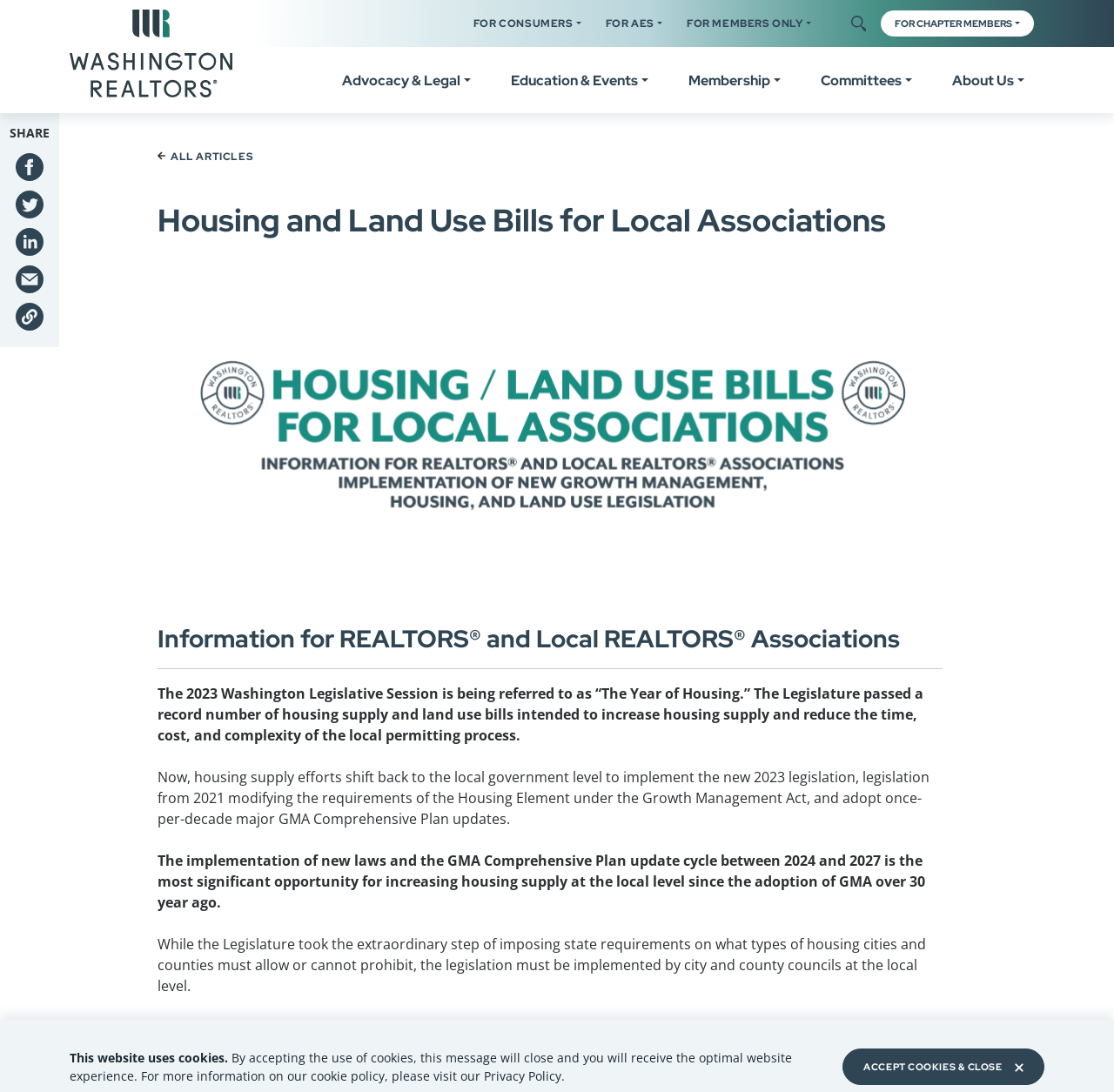What is the function of the 'Toggle Search' button?
Respond to the question with a single word or phrase according to the image.

To open or close the search bar